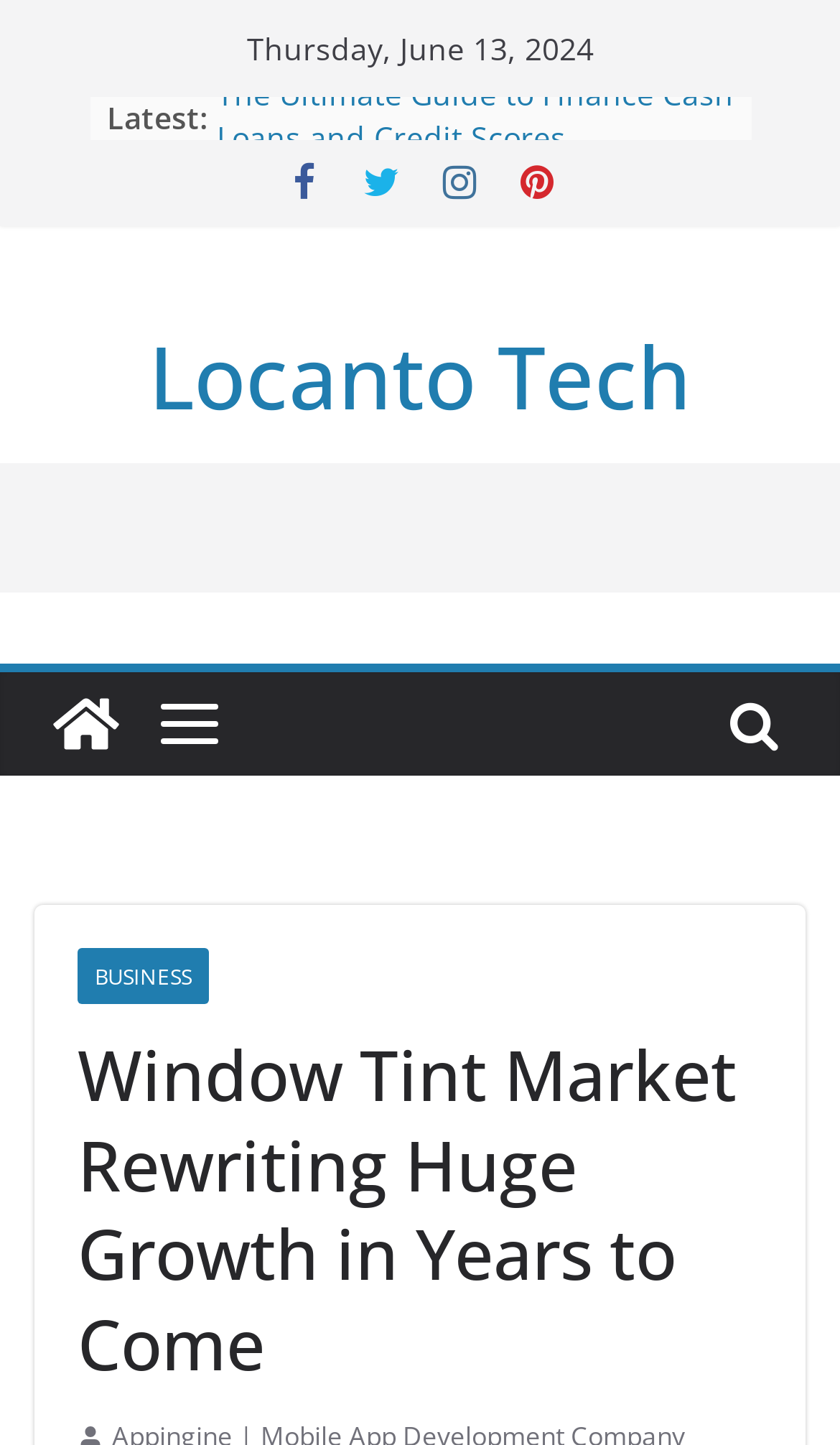Respond to the question below with a single word or phrase: How many social media icons are there?

4